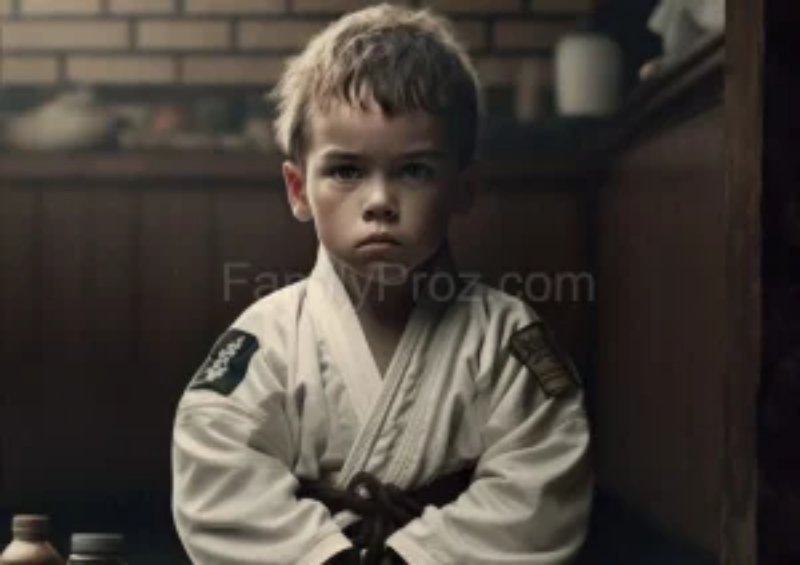Could you please study the image and provide a detailed answer to the question:
Where is the boy sitting?

The boy is sitting in a setting that suggests a dojo, which is a traditional training hall used for martial arts practice. The backdrop of the image adds to the atmosphere, highlighting the cultural richness of martial arts practice.